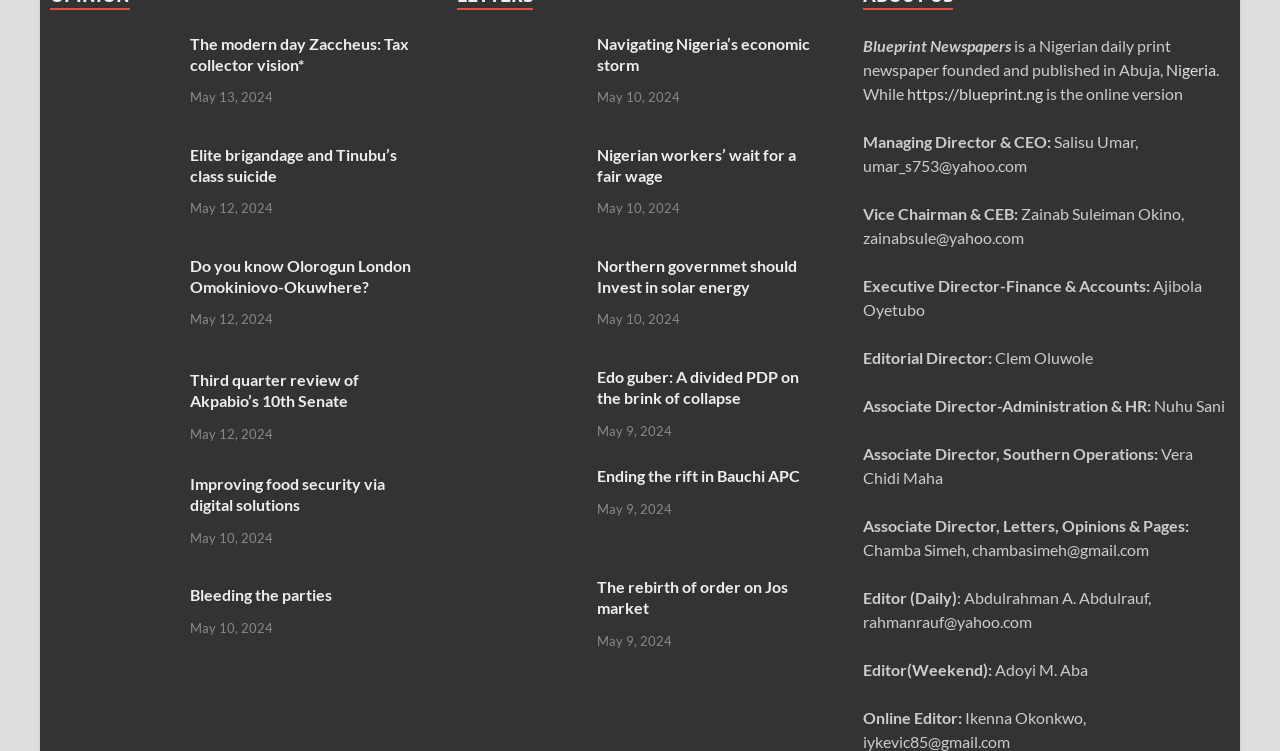How many articles are on the webpage?
By examining the image, provide a one-word or phrase answer.

20